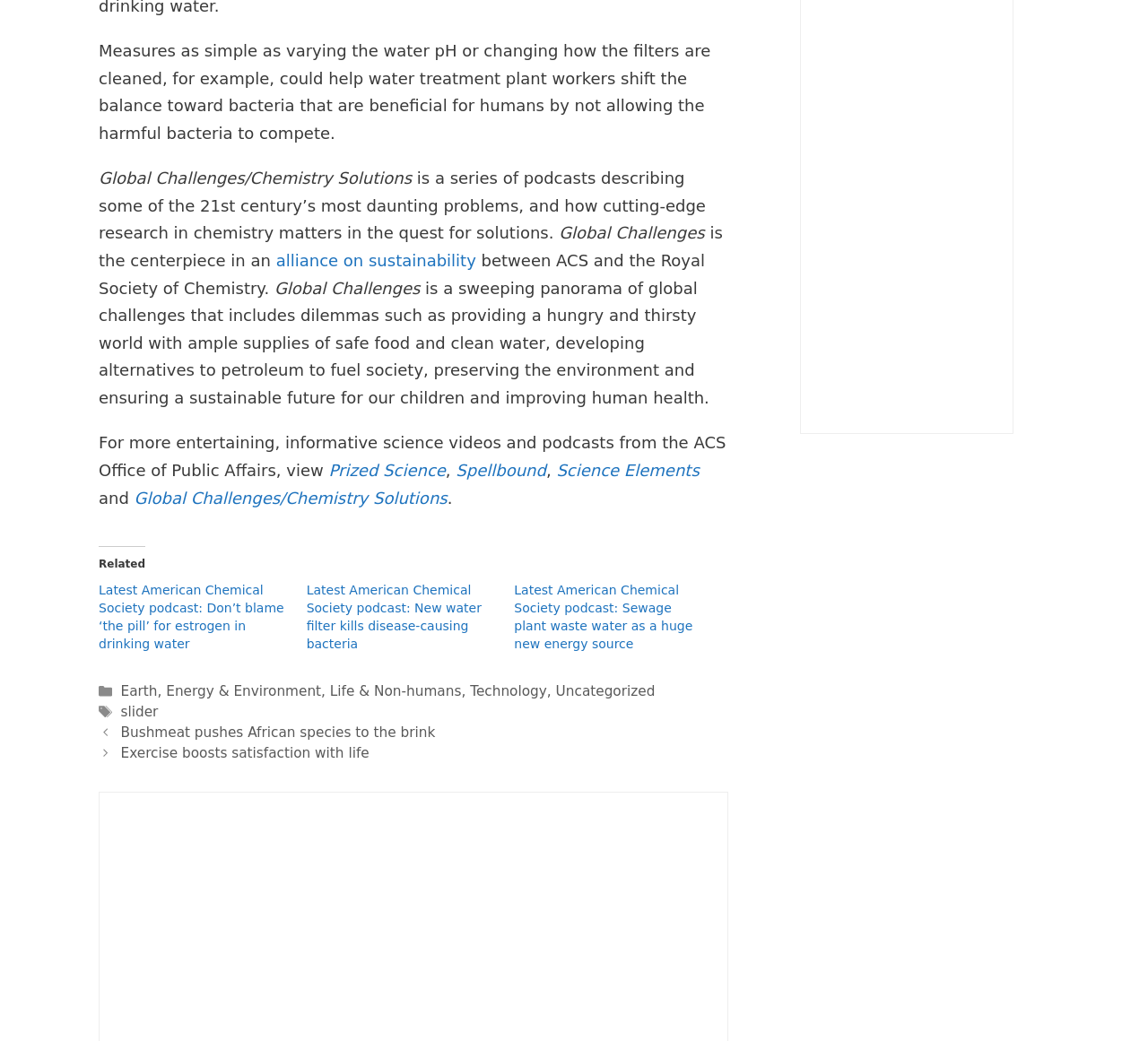Please determine the bounding box coordinates of the element to click in order to execute the following instruction: "Browse posts categorized as 'Earth, Energy & Environment'". The coordinates should be four float numbers between 0 and 1, specified as [left, top, right, bottom].

[0.105, 0.657, 0.28, 0.672]